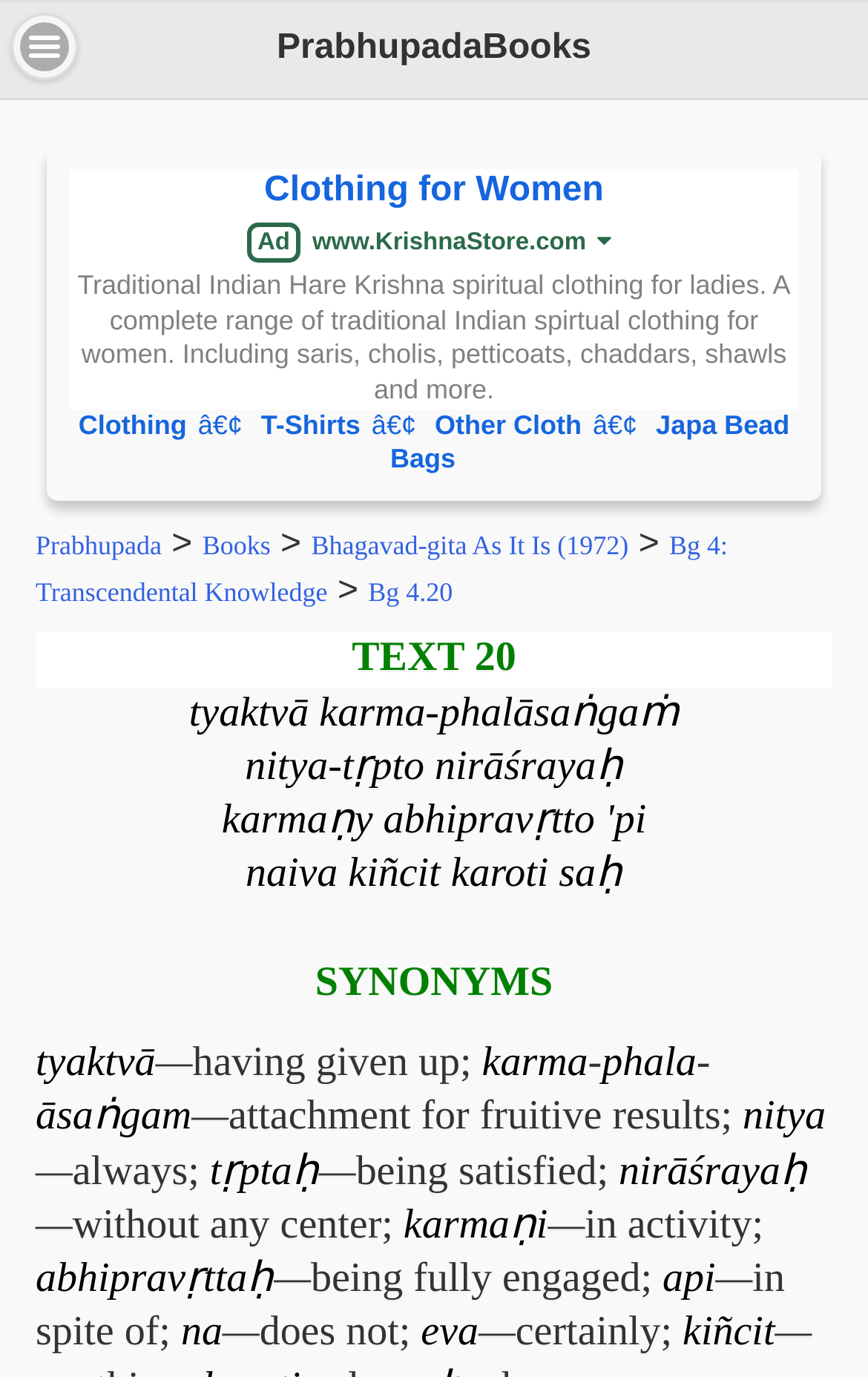Can you find the bounding box coordinates for the element to click on to achieve the instruction: "Explore the 'Japa Bead Bags' section"?

[0.45, 0.297, 0.91, 0.345]